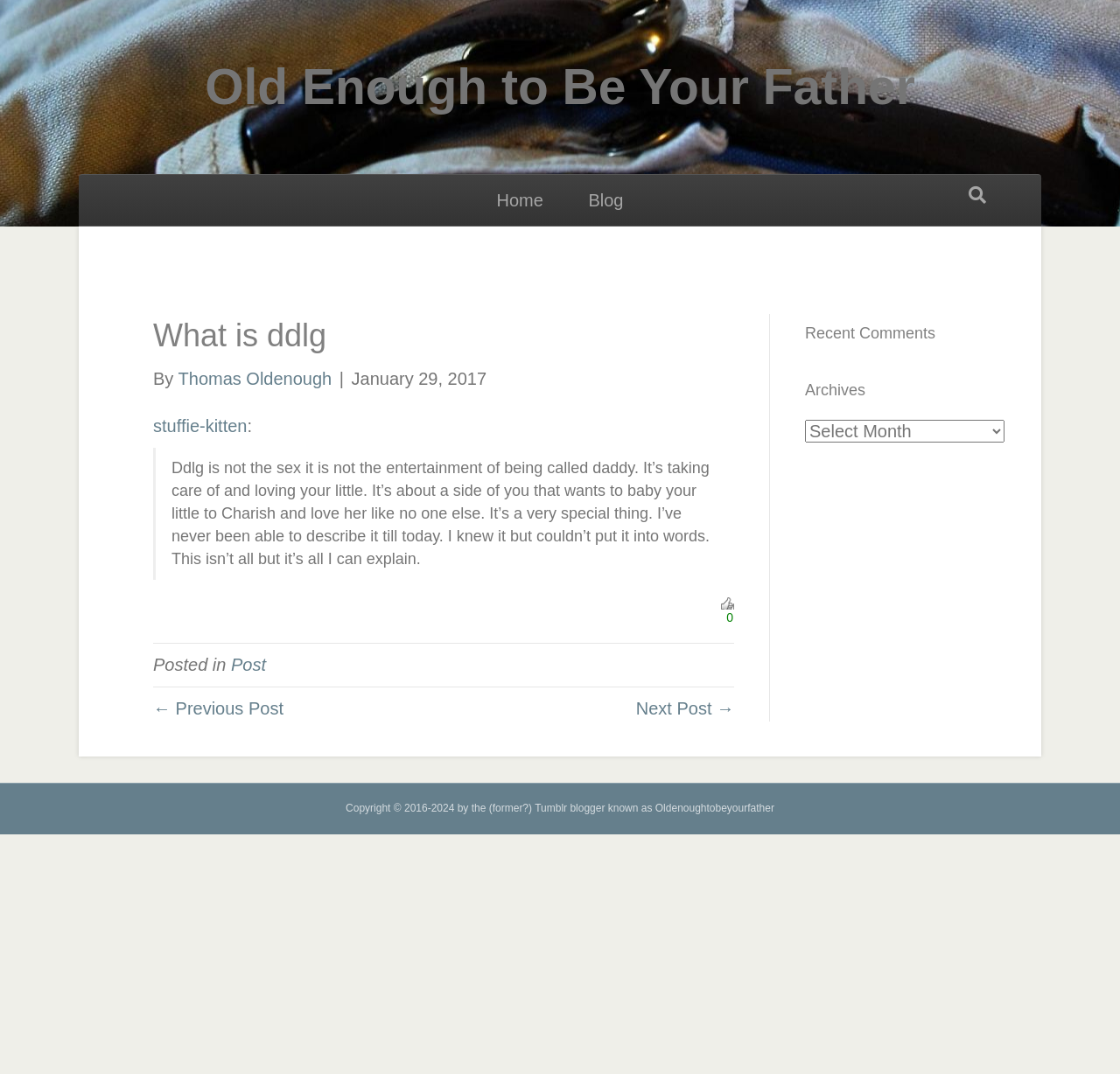Identify the bounding box of the UI element that matches this description: "Thomas Oldenough".

[0.159, 0.344, 0.296, 0.362]